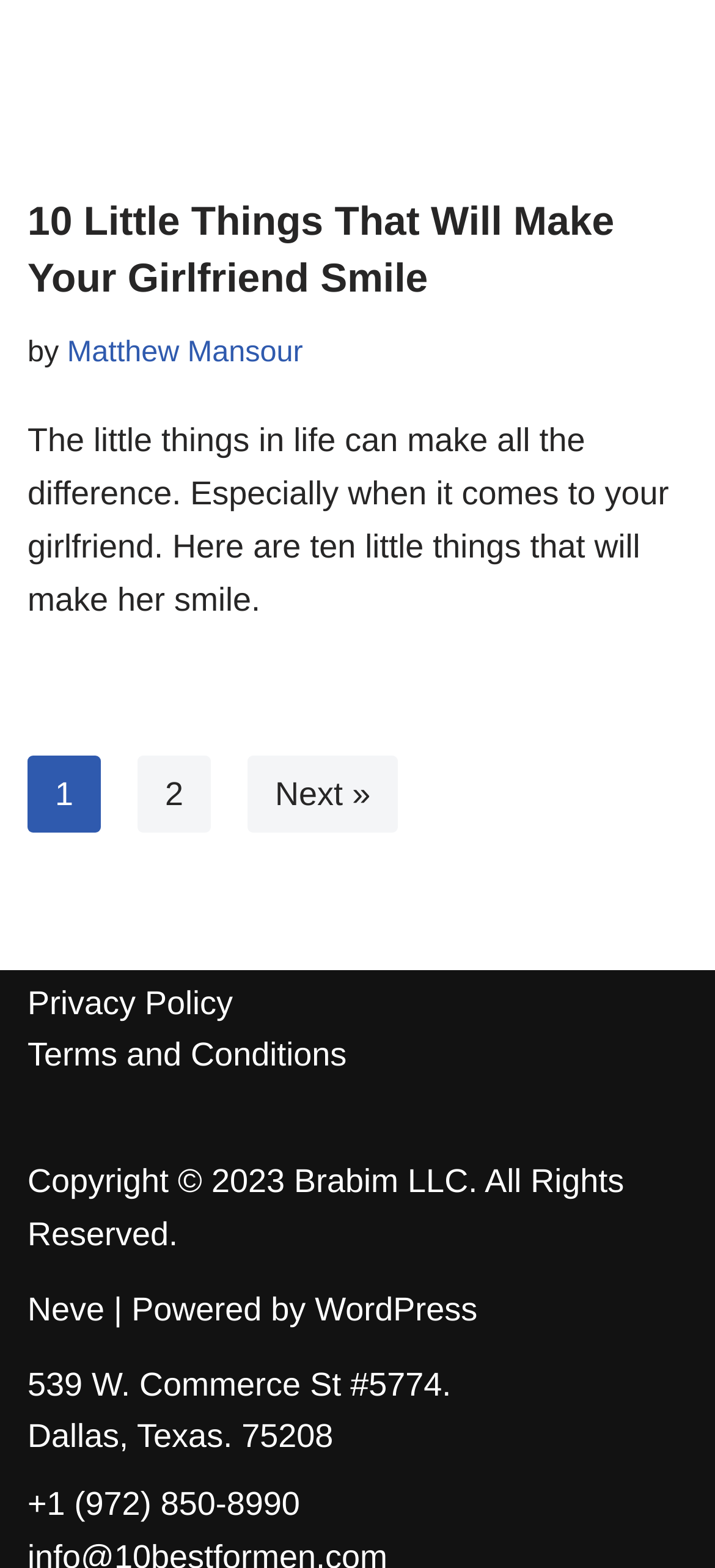Locate the bounding box coordinates of the element that should be clicked to execute the following instruction: "Go to the next page".

[0.346, 0.481, 0.557, 0.531]